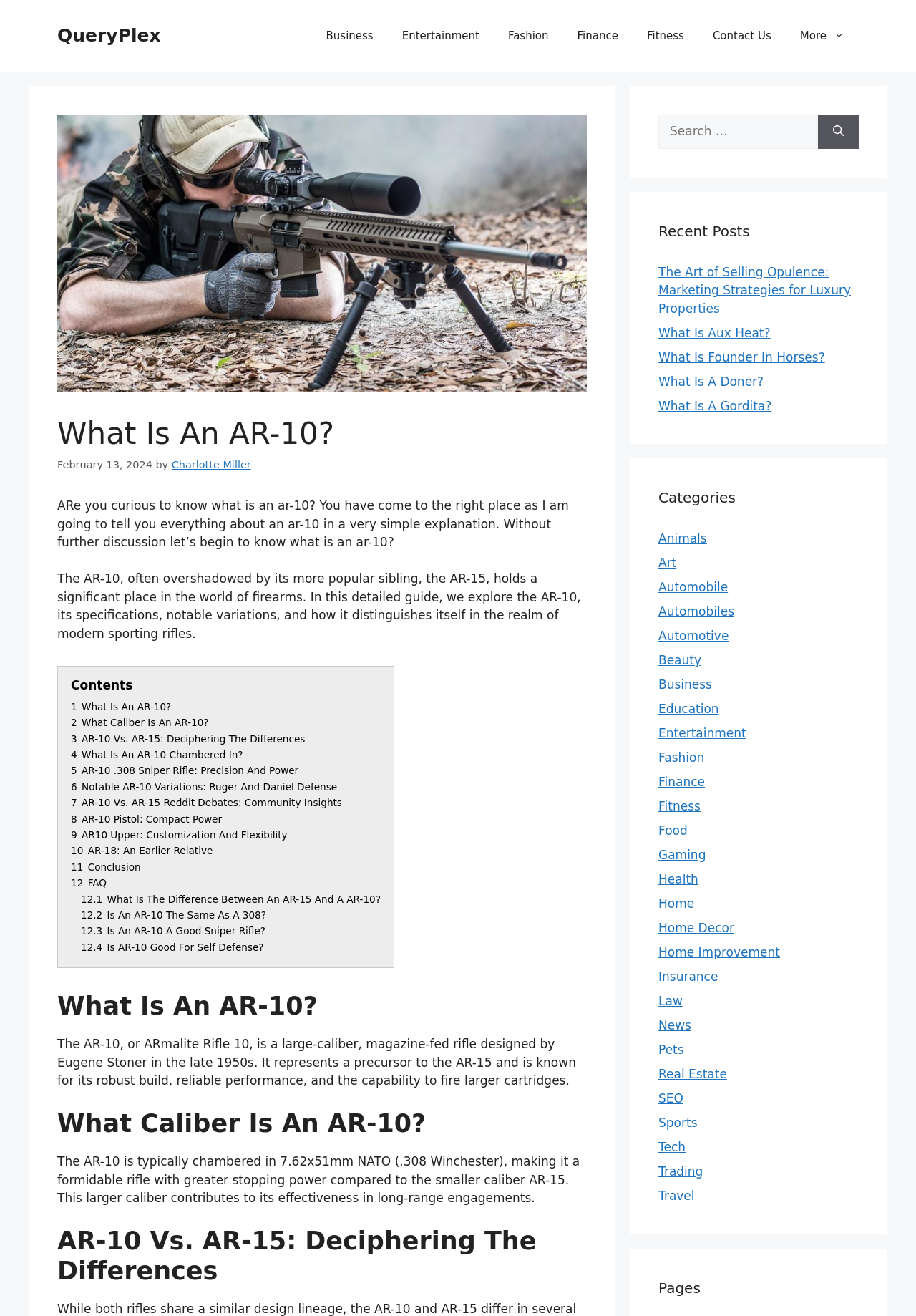Reply to the question below using a single word or brief phrase:
What is the purpose of the search box?

To search for content